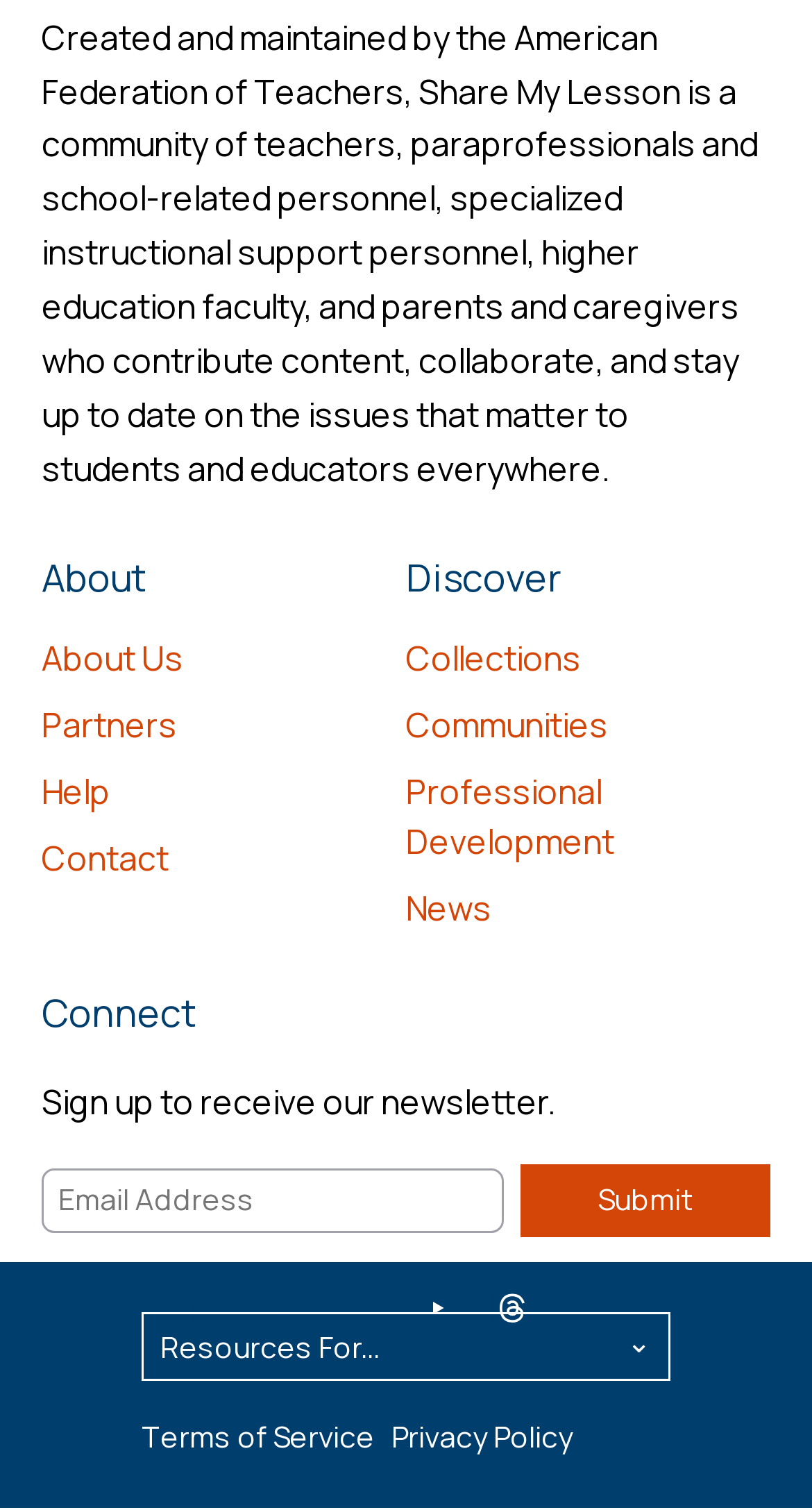Determine the bounding box coordinates for the area you should click to complete the following instruction: "View 'HOW TO: Use Elgato's Stream Deck' article".

None